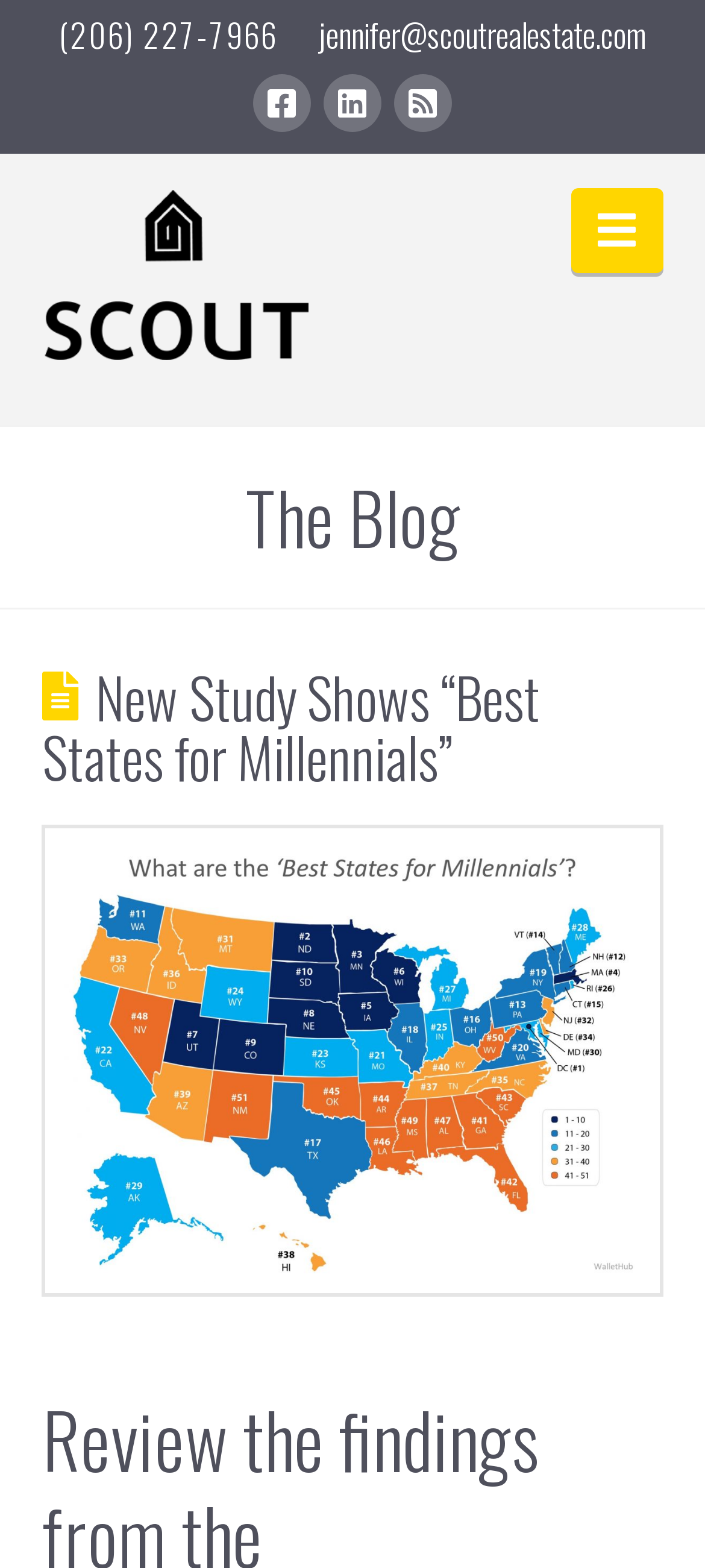Provide a one-word or brief phrase answer to the question:
What is the contact email of the author?

jennifer@scoutrealestate.com